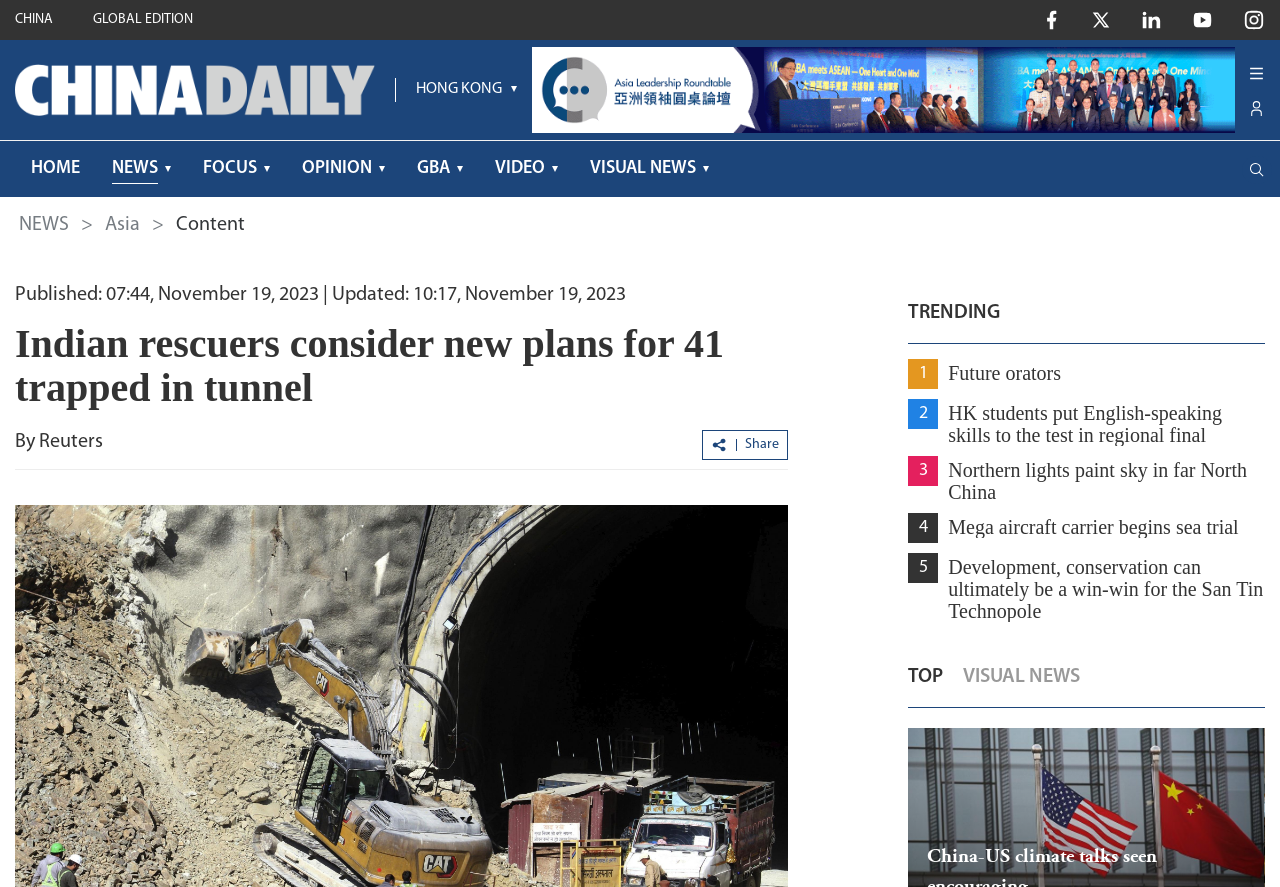Determine the bounding box coordinates of the clickable region to carry out the instruction: "Click on the 'HOME' link".

[0.024, 0.179, 0.062, 0.201]